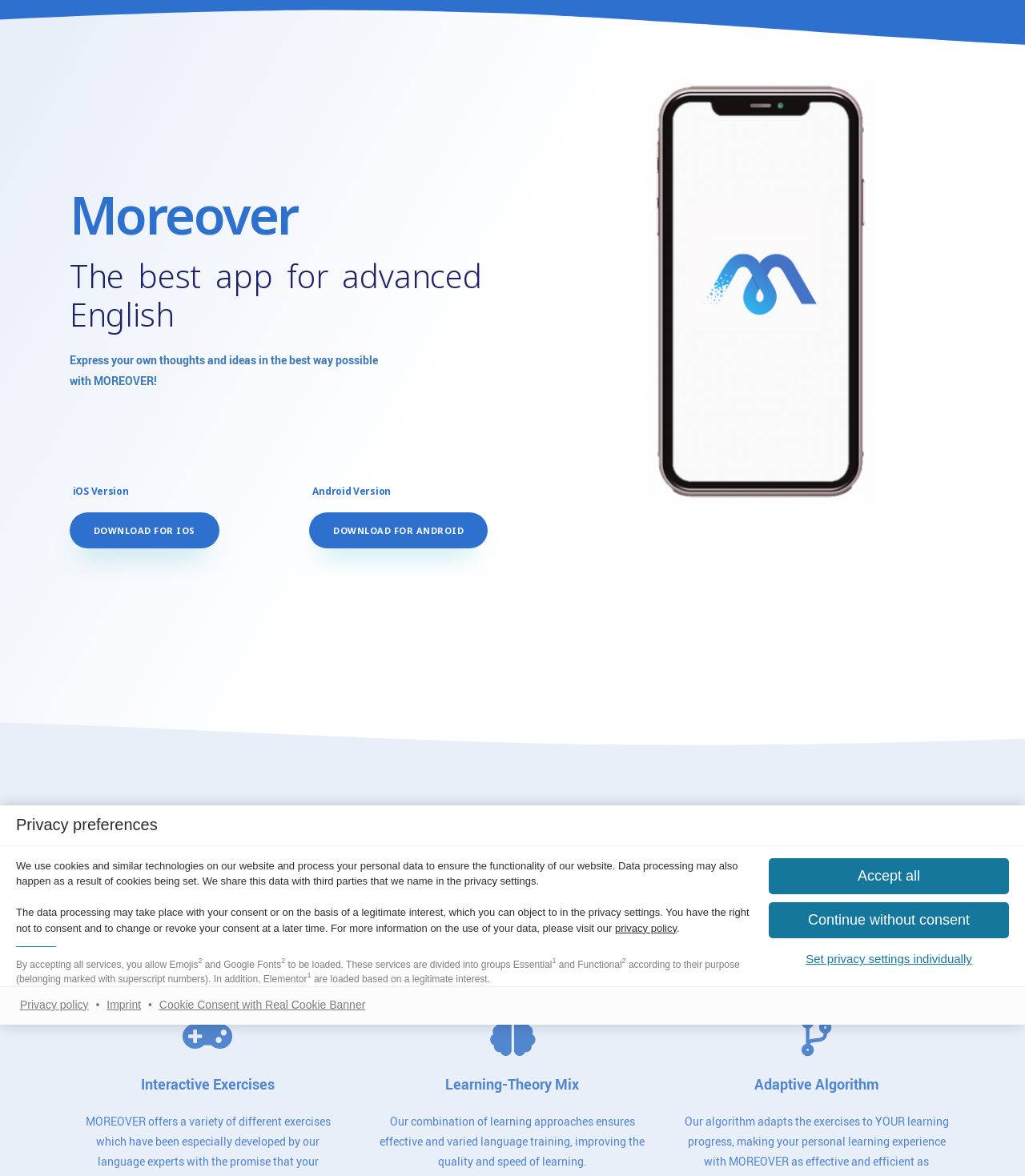Provide the bounding box coordinates for the area that should be clicked to complete the instruction: "Set privacy settings individually".

[0.75, 0.805, 0.984, 0.826]